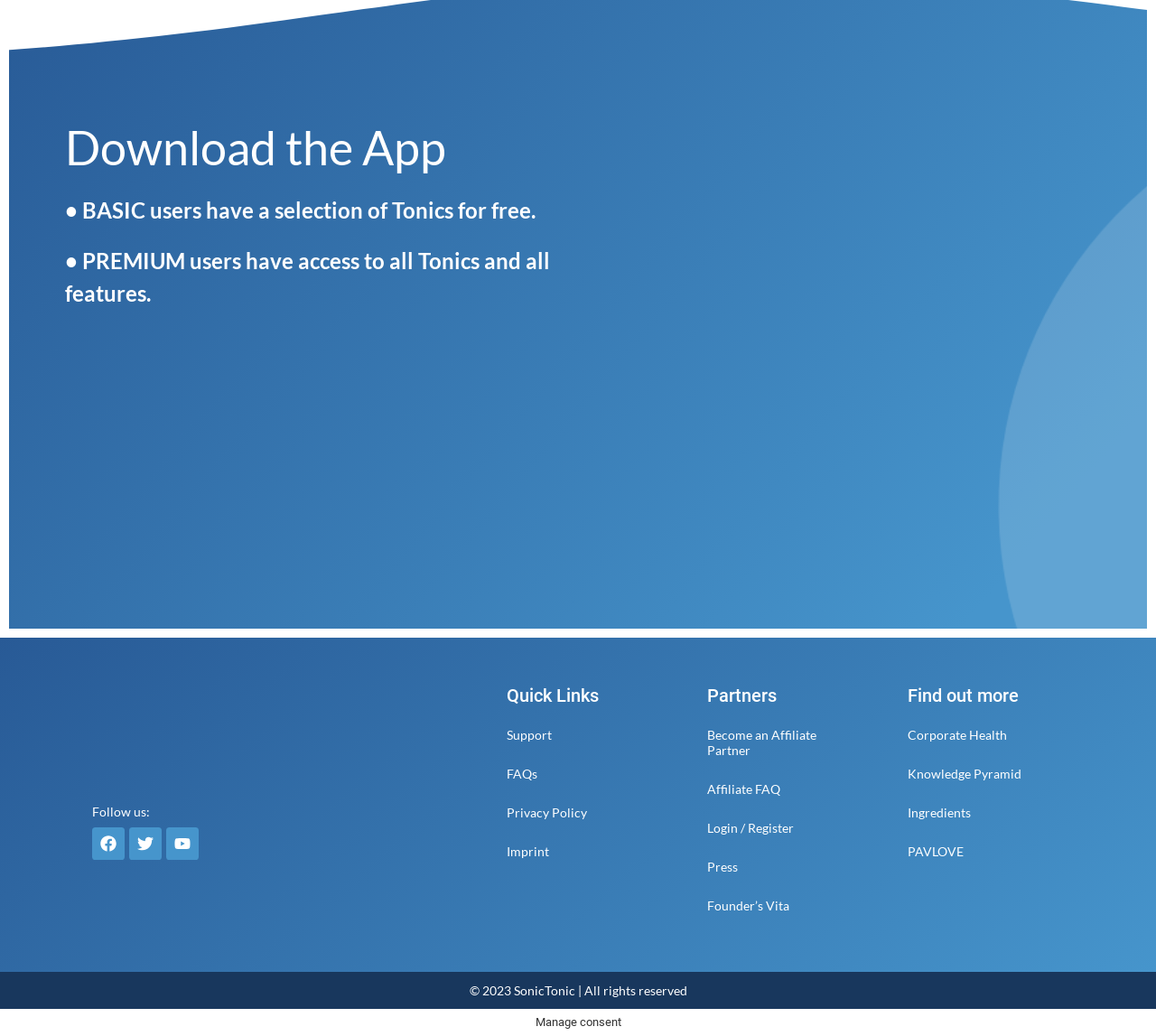Please mark the clickable region by giving the bounding box coordinates needed to complete this instruction: "View the imprint".

[0.438, 0.803, 0.546, 0.841]